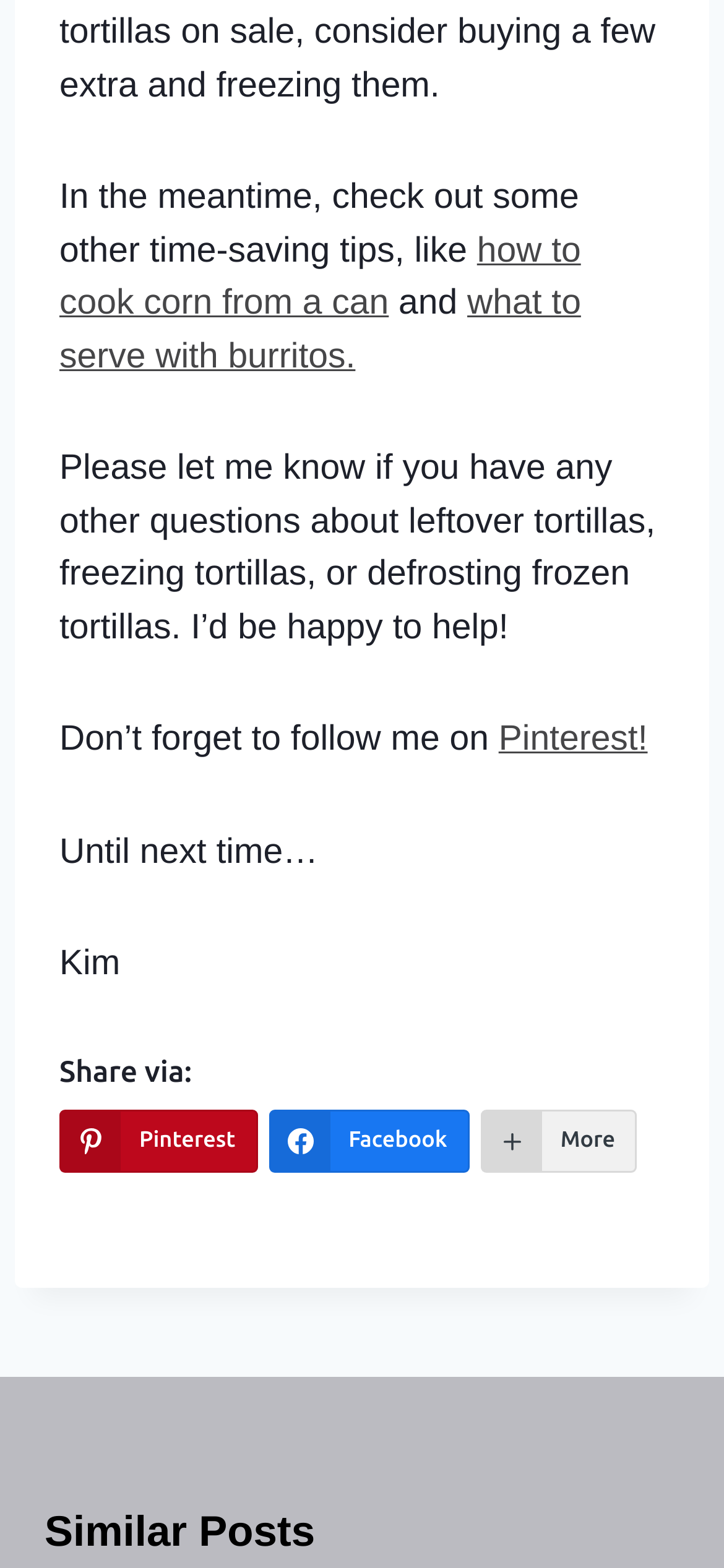Provide a one-word or brief phrase answer to the question:
What is the purpose of the links at the top?

Provide additional tips